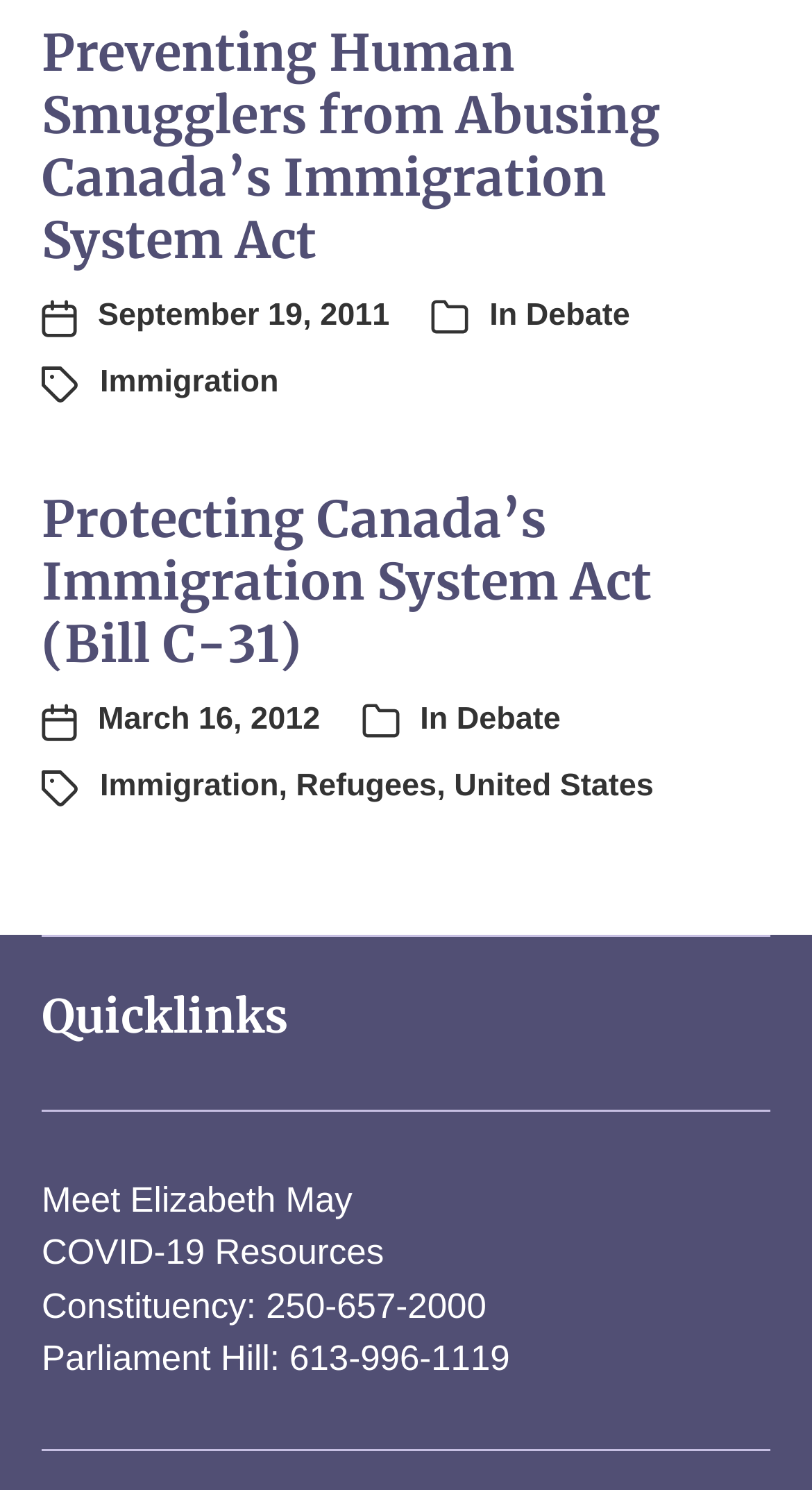Provide a thorough and detailed response to the question by examining the image: 
How many articles are on this webpage?

The number of articles on this webpage can be determined by counting the number of article elements, which are child elements of the root element. There are two article elements, each containing a heading, post date, and other information.